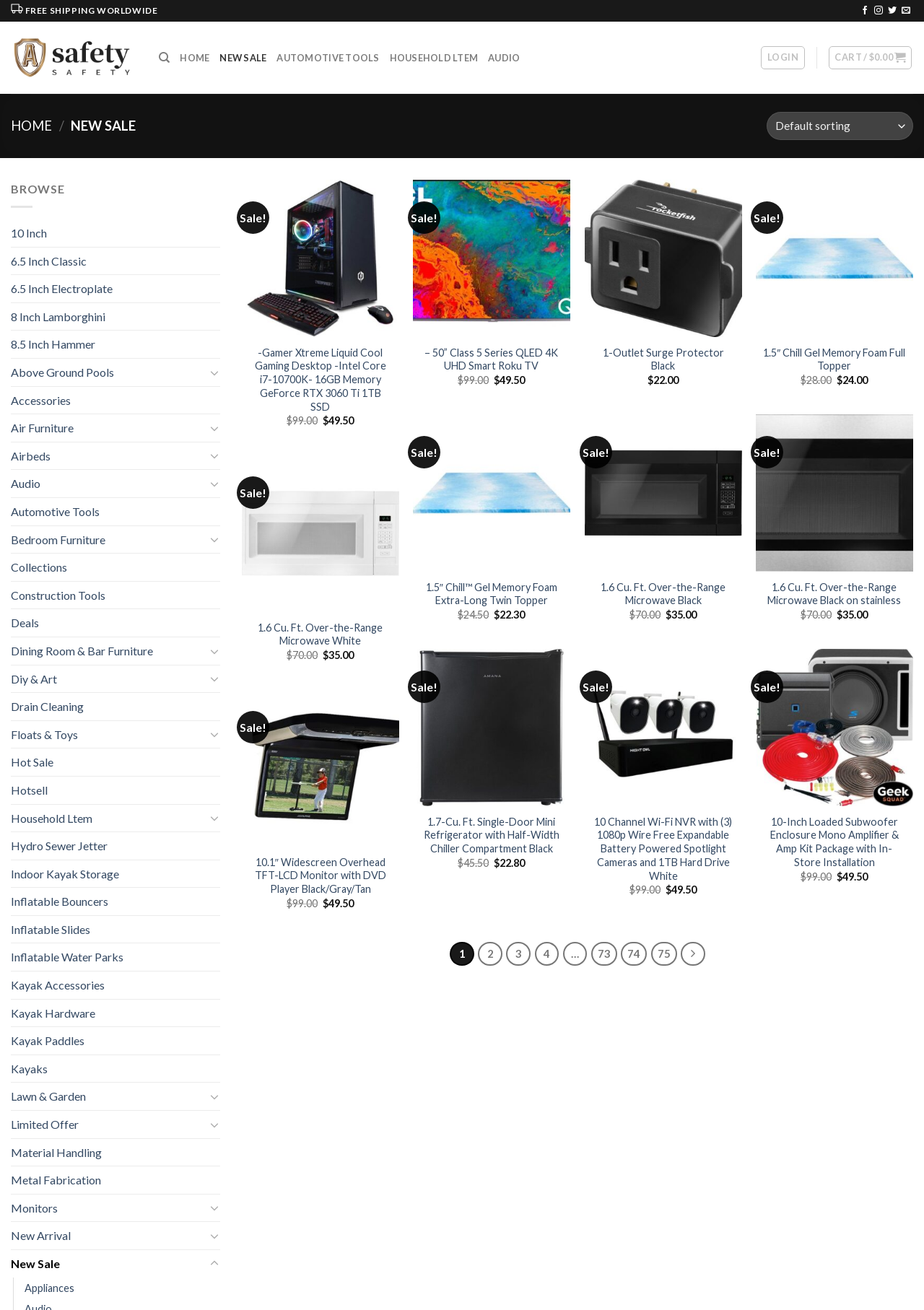Please identify the bounding box coordinates of the region to click in order to complete the given instruction: "Login". The coordinates should be four float numbers between 0 and 1, i.e., [left, top, right, bottom].

[0.824, 0.035, 0.871, 0.053]